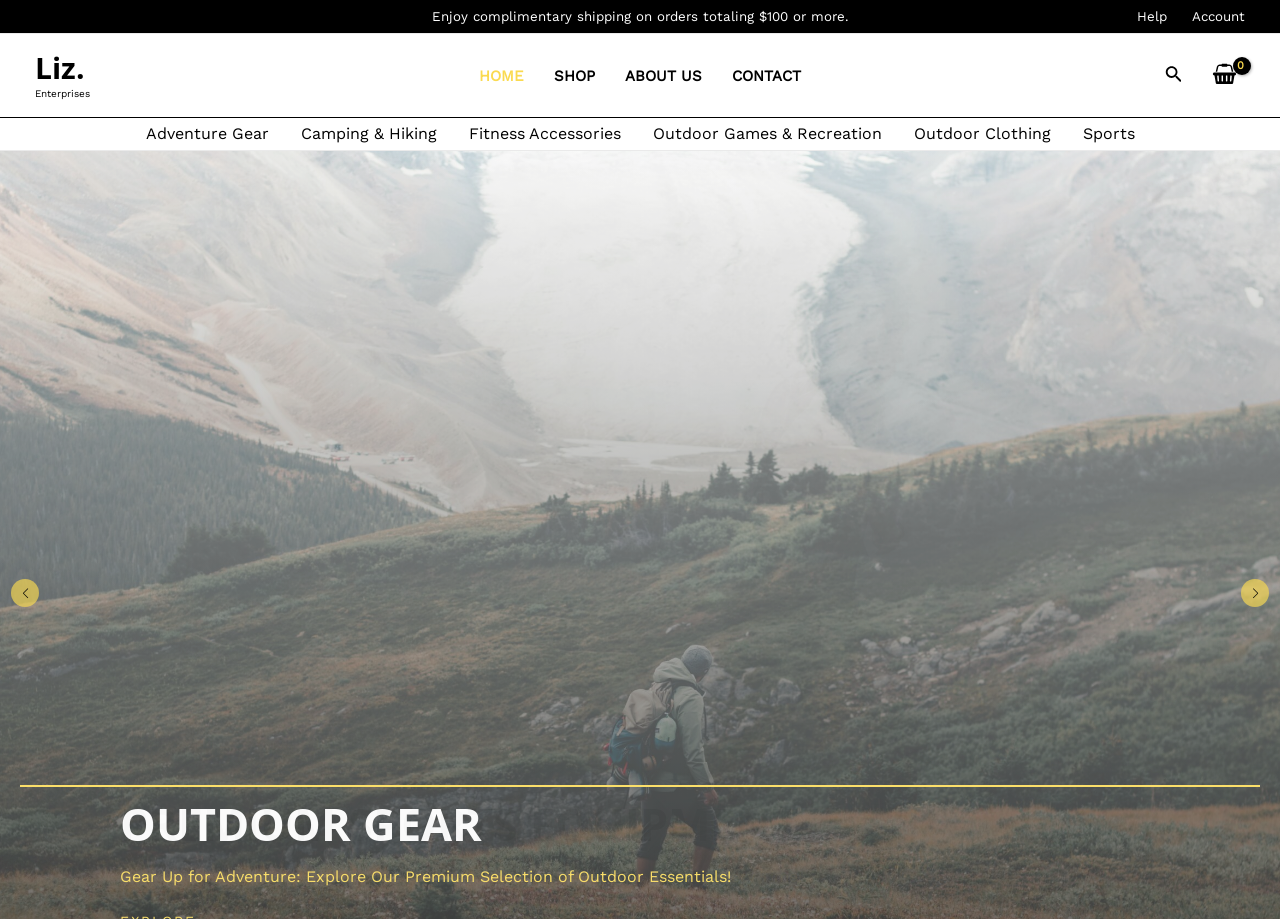Based on the image, please elaborate on the answer to the following question:
How can I search for products on this website?

There is a link 'Search icon link' at the top right corner of the webpage, which suggests that users can search for products by clicking on this link.